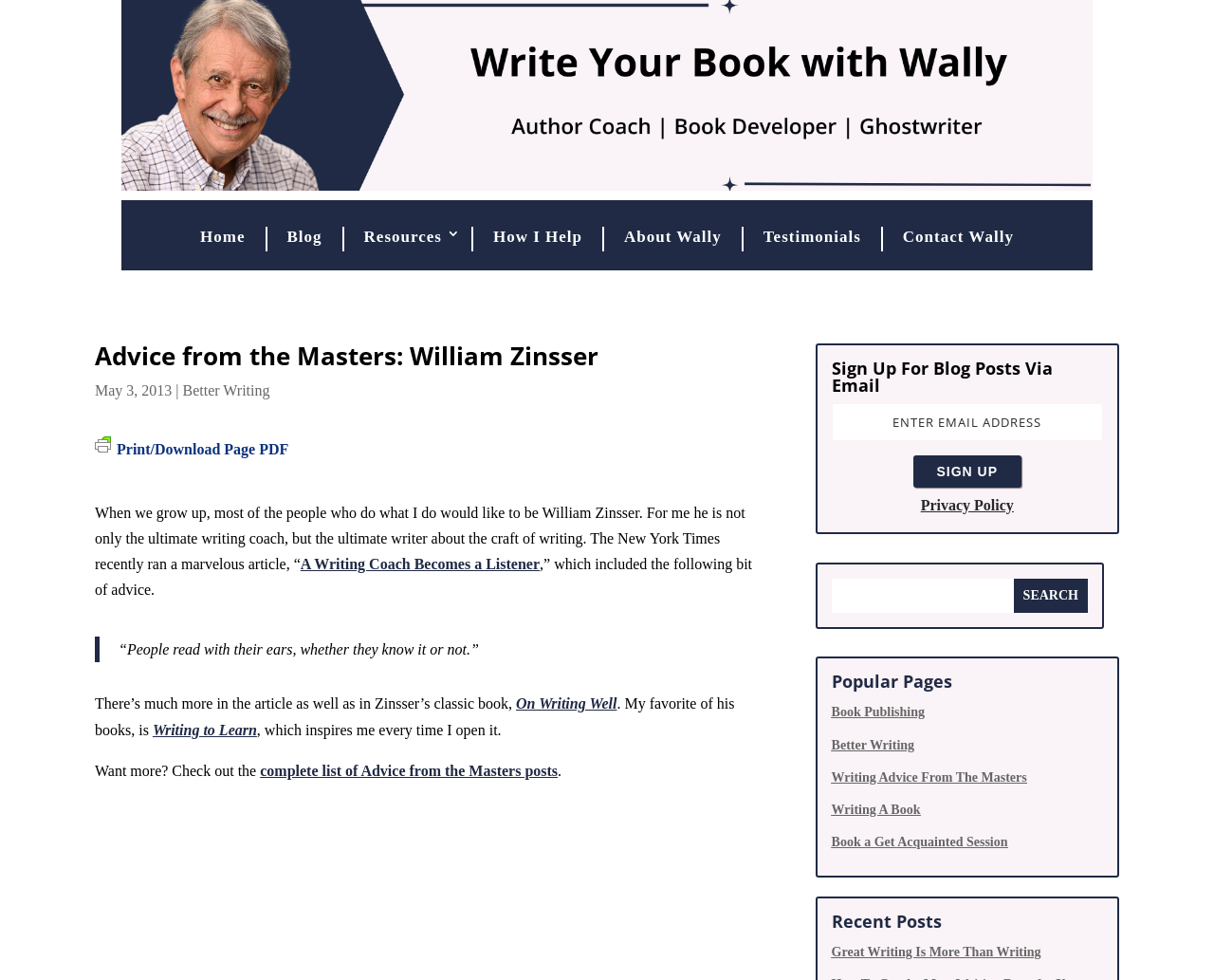Please identify the bounding box coordinates of the clickable area that will fulfill the following instruction: "Sign up for blog posts via email". The coordinates should be in the format of four float numbers between 0 and 1, i.e., [left, top, right, bottom].

[0.685, 0.411, 0.909, 0.45]